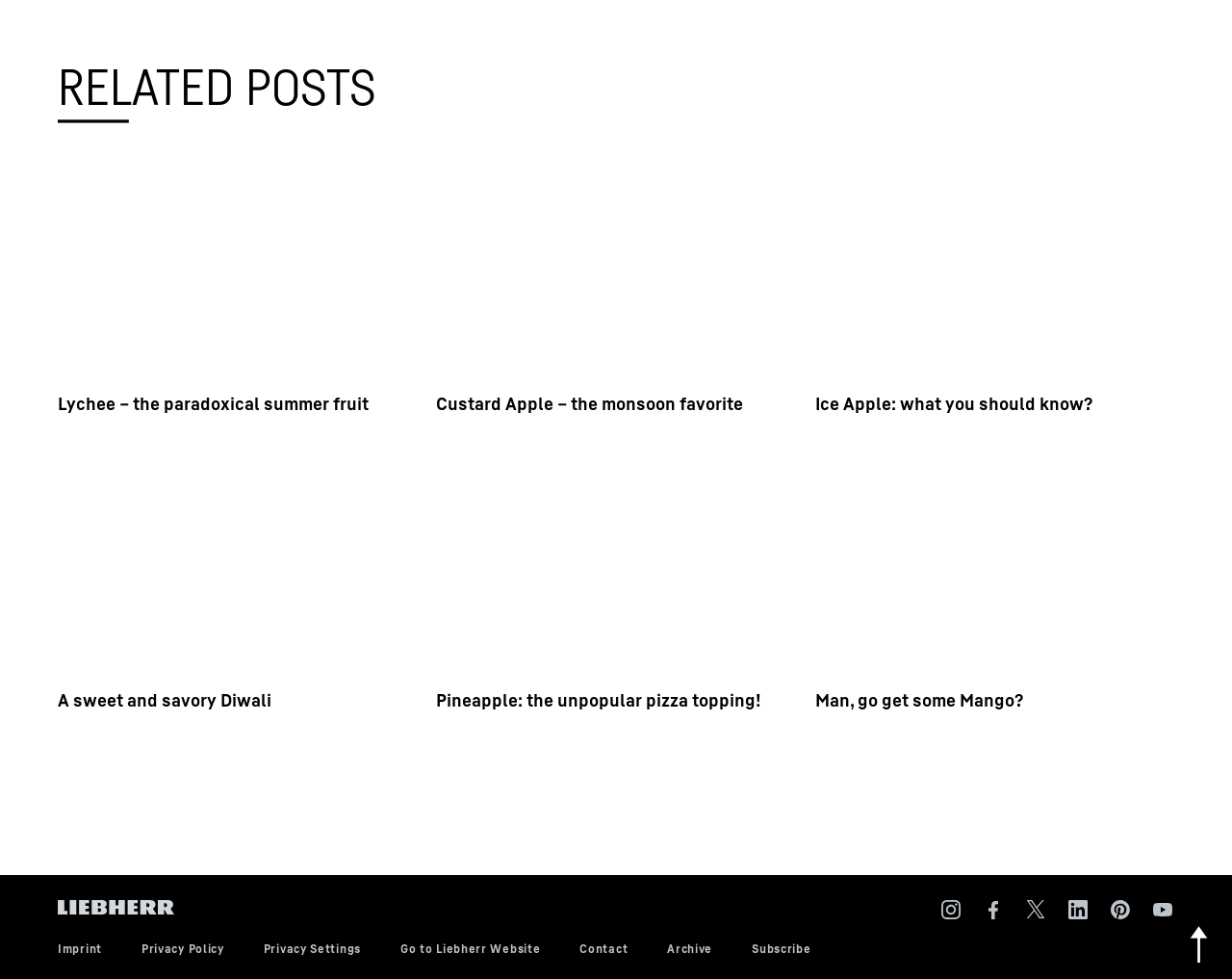Please determine the bounding box coordinates of the element's region to click for the following instruction: "Browse by category".

None